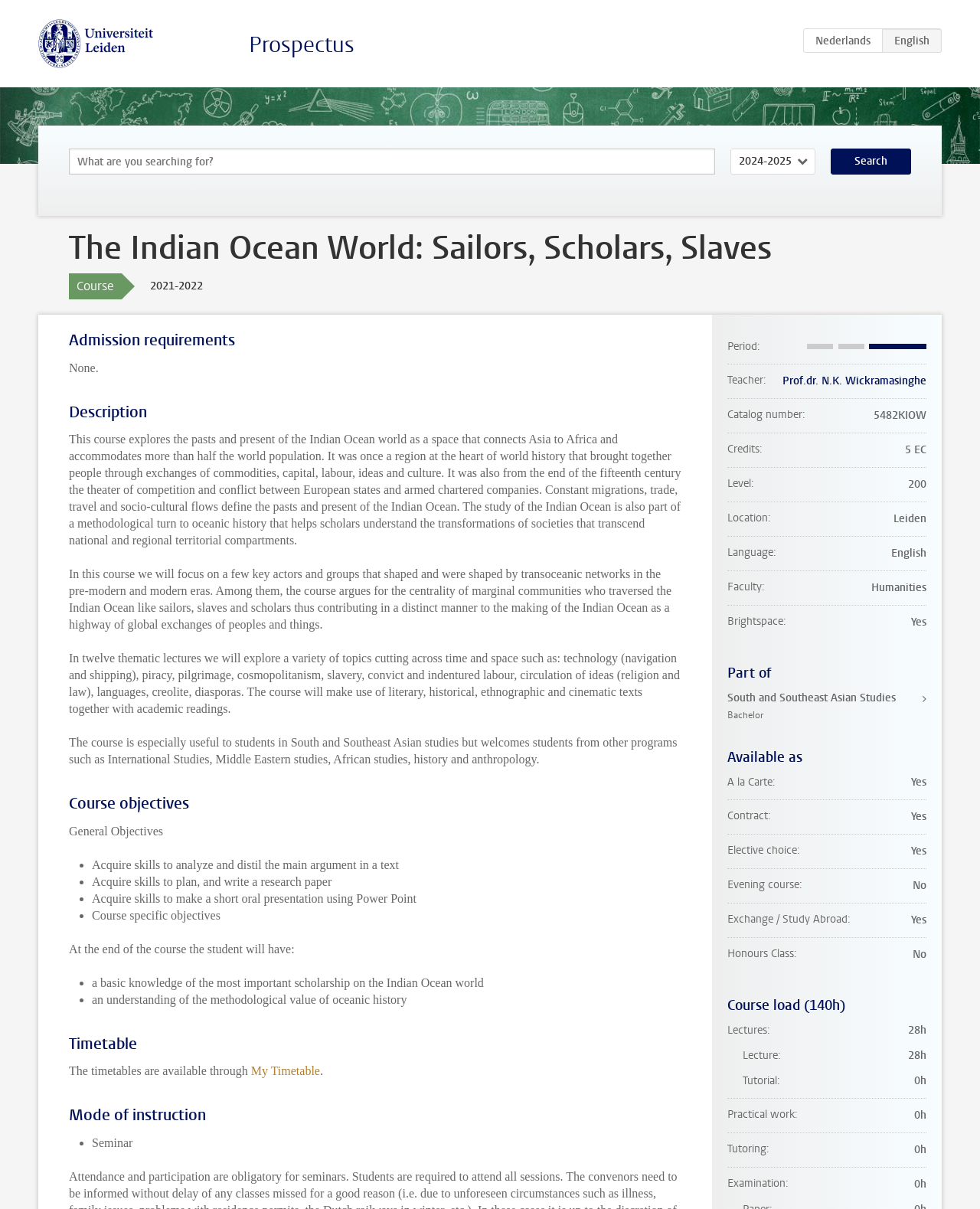Use a single word or phrase to respond to the question:
How many credits is the course worth?

5 EC